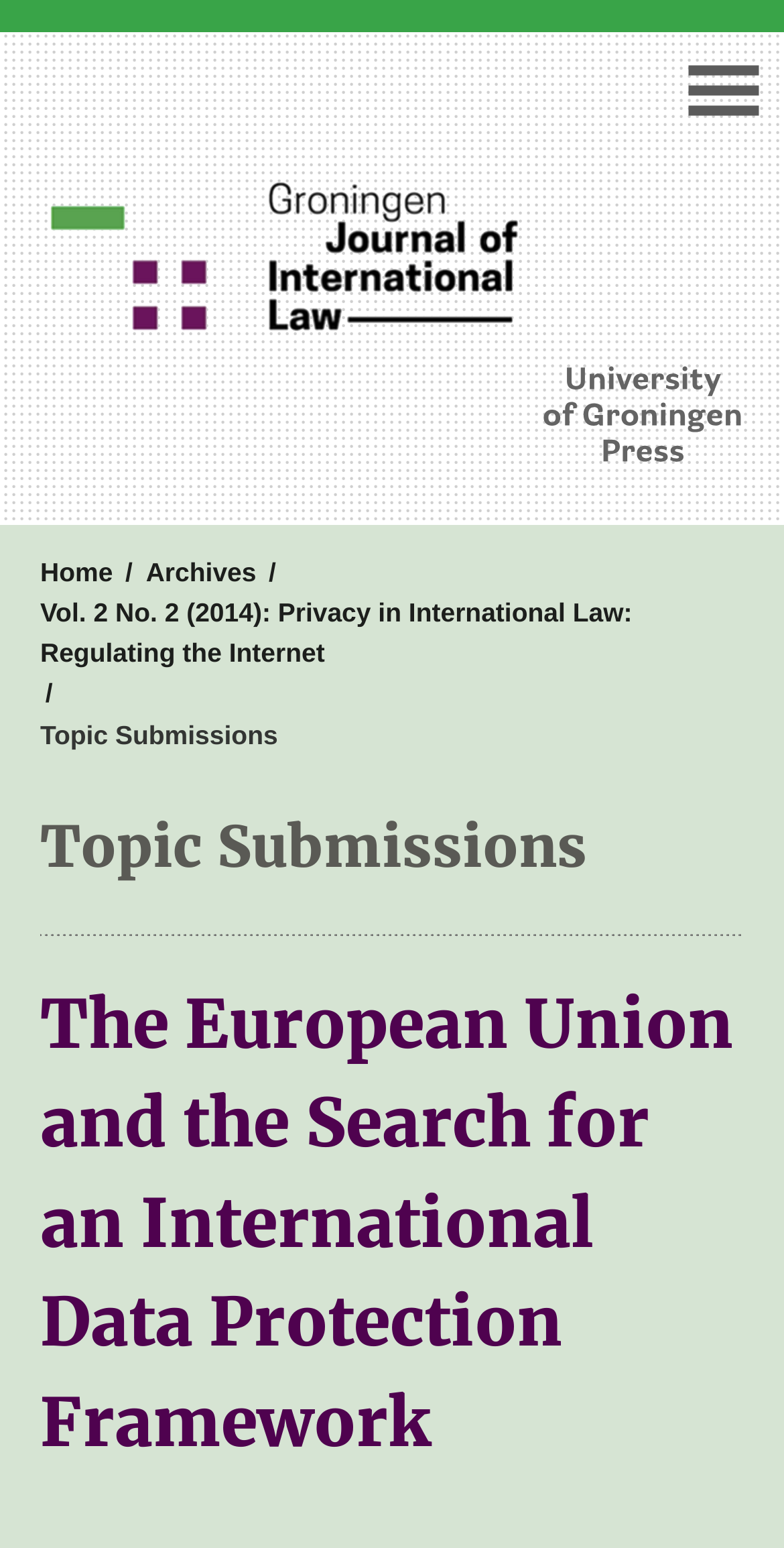Provide a short, one-word or phrase answer to the question below:
How many links are in the navigation menu?

4